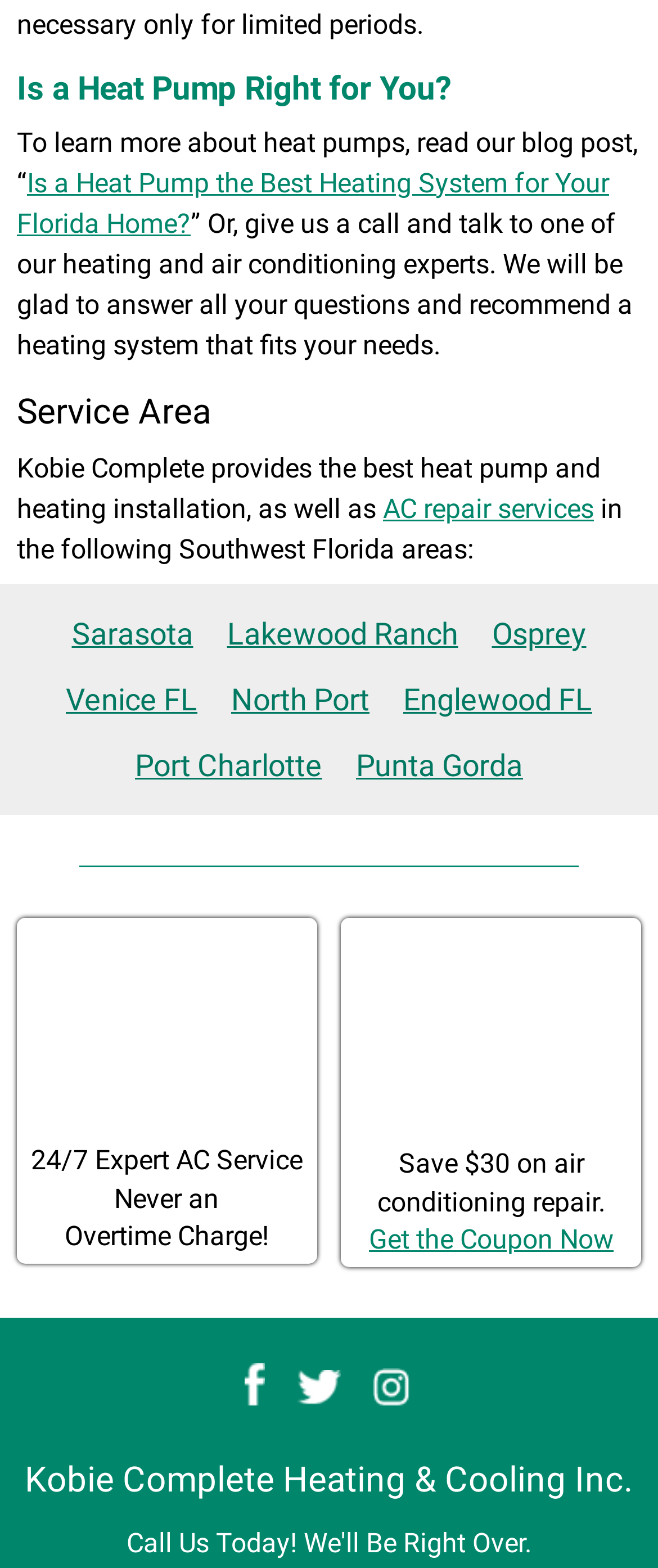Answer the question in a single word or phrase:
What social media platforms are linked on the webpage?

Facebook, Twitter, Instagram